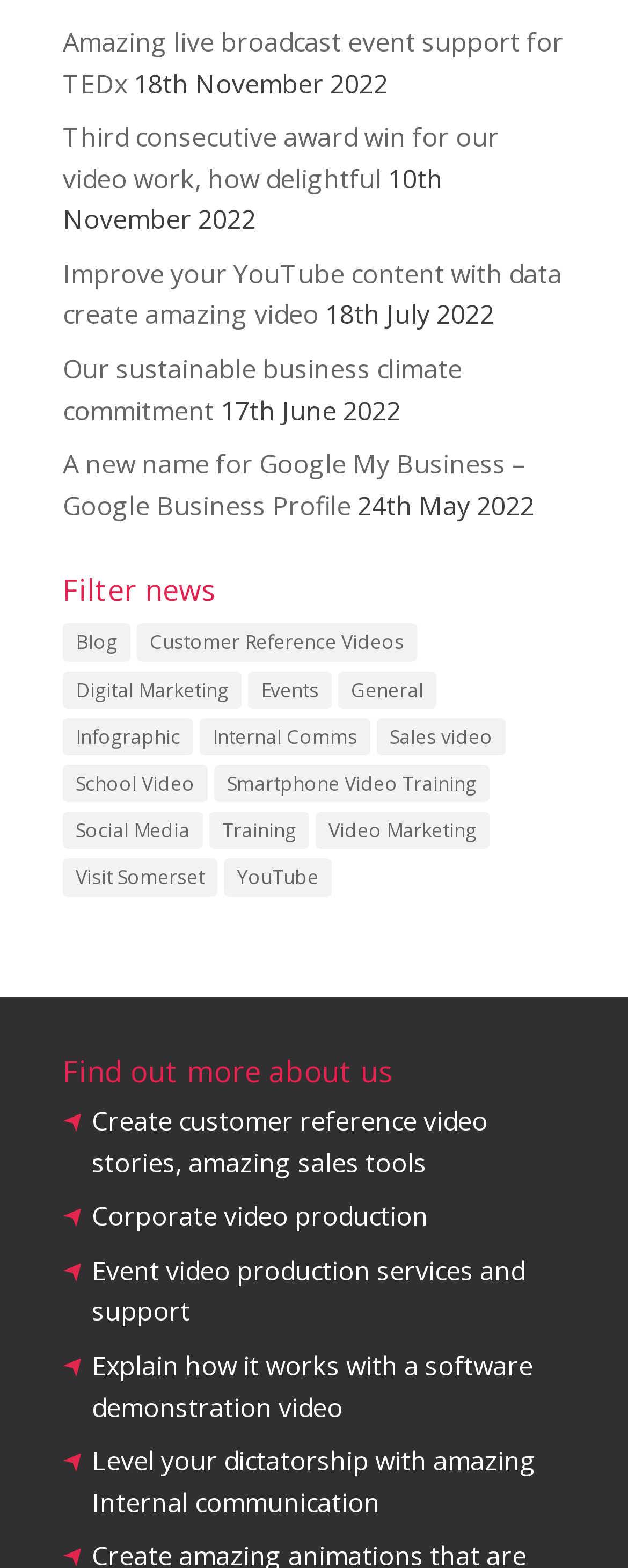Please identify the bounding box coordinates of the element on the webpage that should be clicked to follow this instruction: "Learn about corporate video production". The bounding box coordinates should be given as four float numbers between 0 and 1, formatted as [left, top, right, bottom].

[0.146, 0.764, 0.682, 0.787]